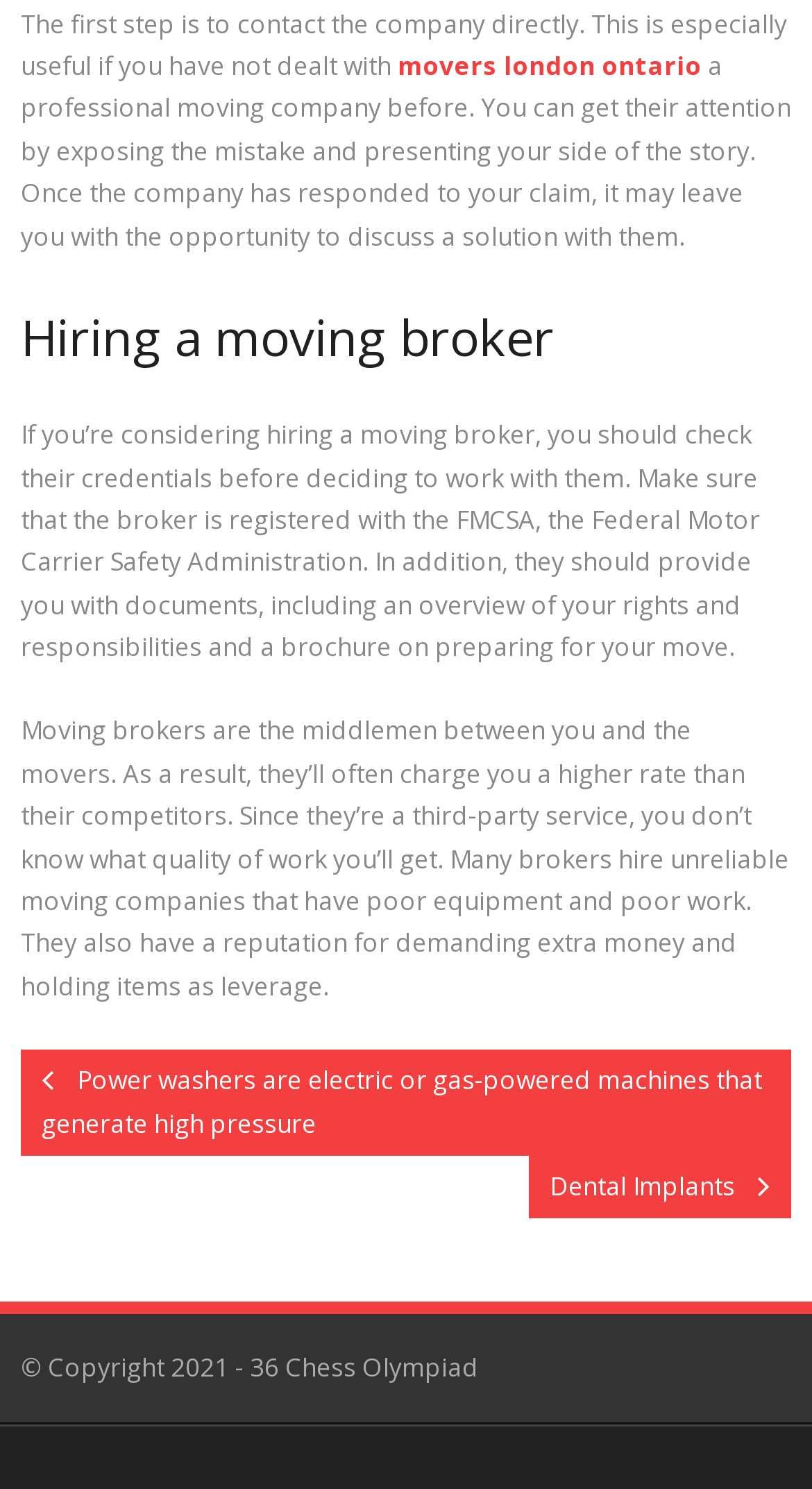Predict the bounding box coordinates of the UI element that matches this description: "Dental Implants". The coordinates should be in the format [left, top, right, bottom] with each value between 0 and 1.

[0.651, 0.776, 0.974, 0.819]